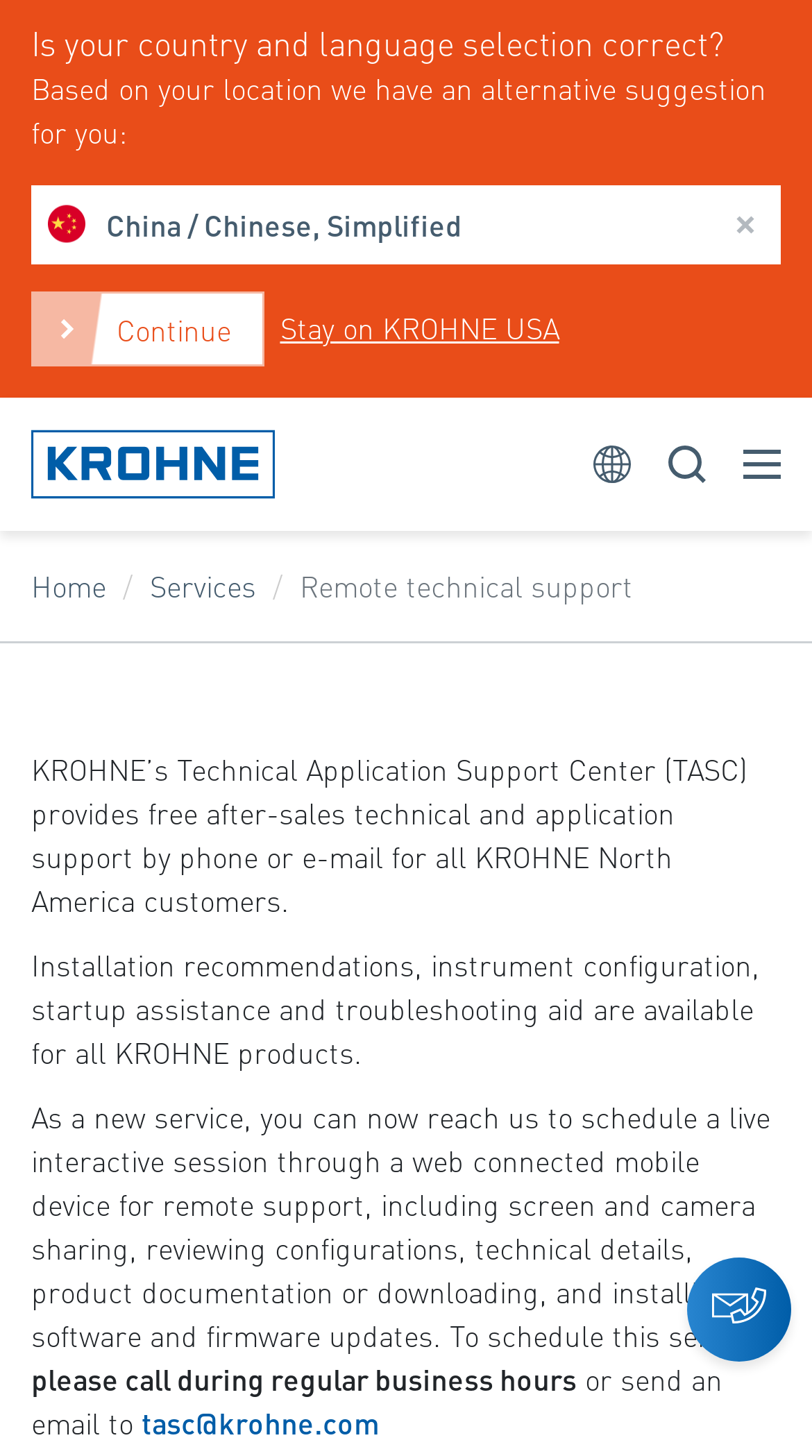Construct a comprehensive caption that outlines the webpage's structure and content.

The webpage is about remote technical support provided by KROHNE USA. At the top, there is a notification asking if the country and language selection is correct, with an alternative suggestion based on the user's location. Below this, there is a figure and a link to "Continue" with an arrow icon. 

To the right of the notification, there is a link to "China / Chinese, Simplified" and a button to "Stay on KROHNE USA". Above these elements, the KROHNE logo is displayed as a link. 

On the top-right side, there are three small images. Below the logo, a breadcrumb navigation menu is displayed, with links to "Home", "Services", and "Remote technical support". 

The main content of the page describes the Technical Application Support Center (TASC) provided by KROHNE, which offers free after-sales technical and application support by phone or email for all KROHNE North America customers. The support includes installation recommendations, instrument configuration, startup assistance, and troubleshooting aid for all KROHNE products. 

Additionally, the page introduces a new service that allows users to schedule a live interactive session for remote support through a web-connected mobile device. The user can call or send an email to schedule this service. The email address "tasc@krohne.com" is provided as a link. 

At the bottom-right corner, there is an image and a "Email" label.